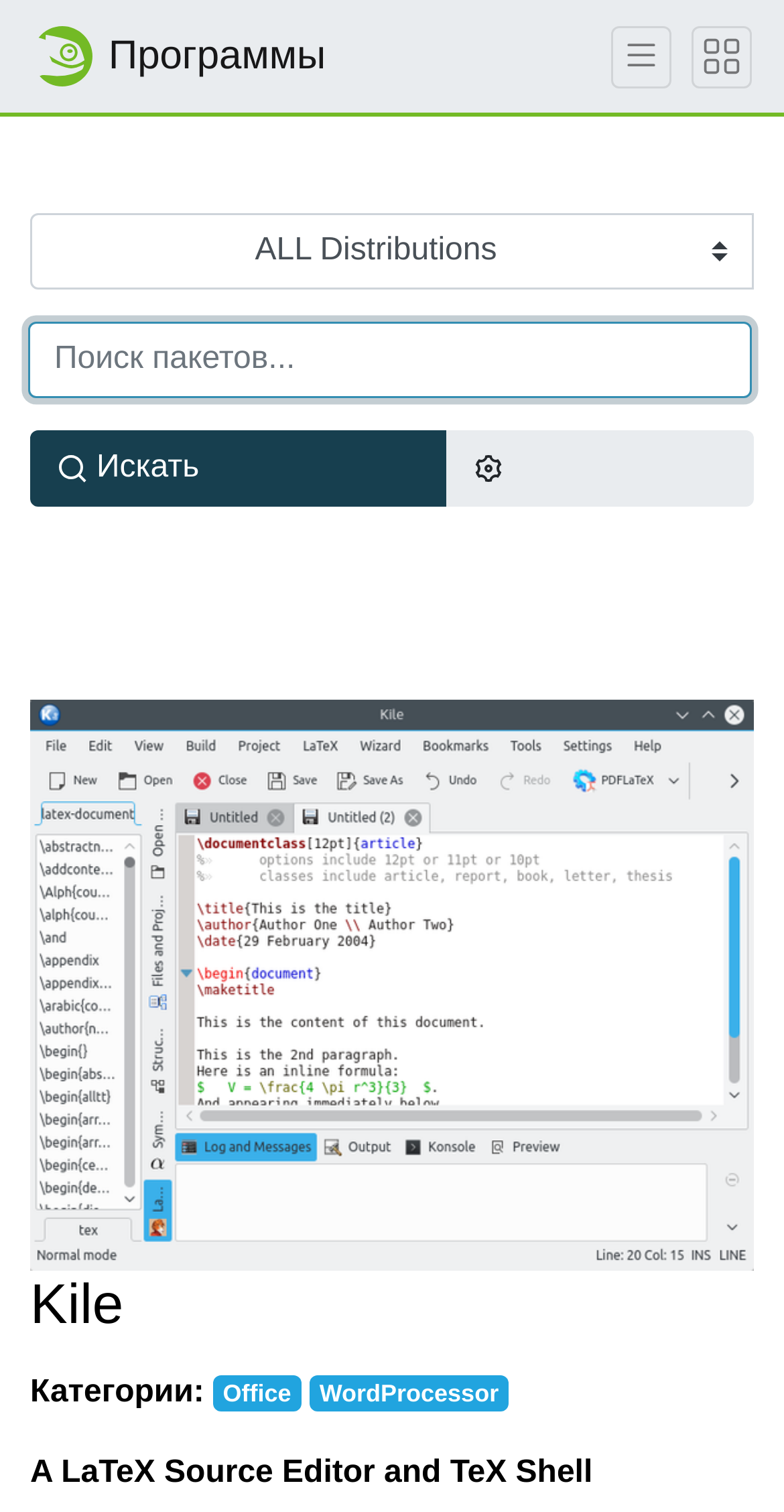Please find the bounding box coordinates of the clickable region needed to complete the following instruction: "Click the openSUSE logo". The bounding box coordinates must consist of four float numbers between 0 and 1, i.e., [left, top, right, bottom].

[0.041, 0.017, 0.118, 0.057]